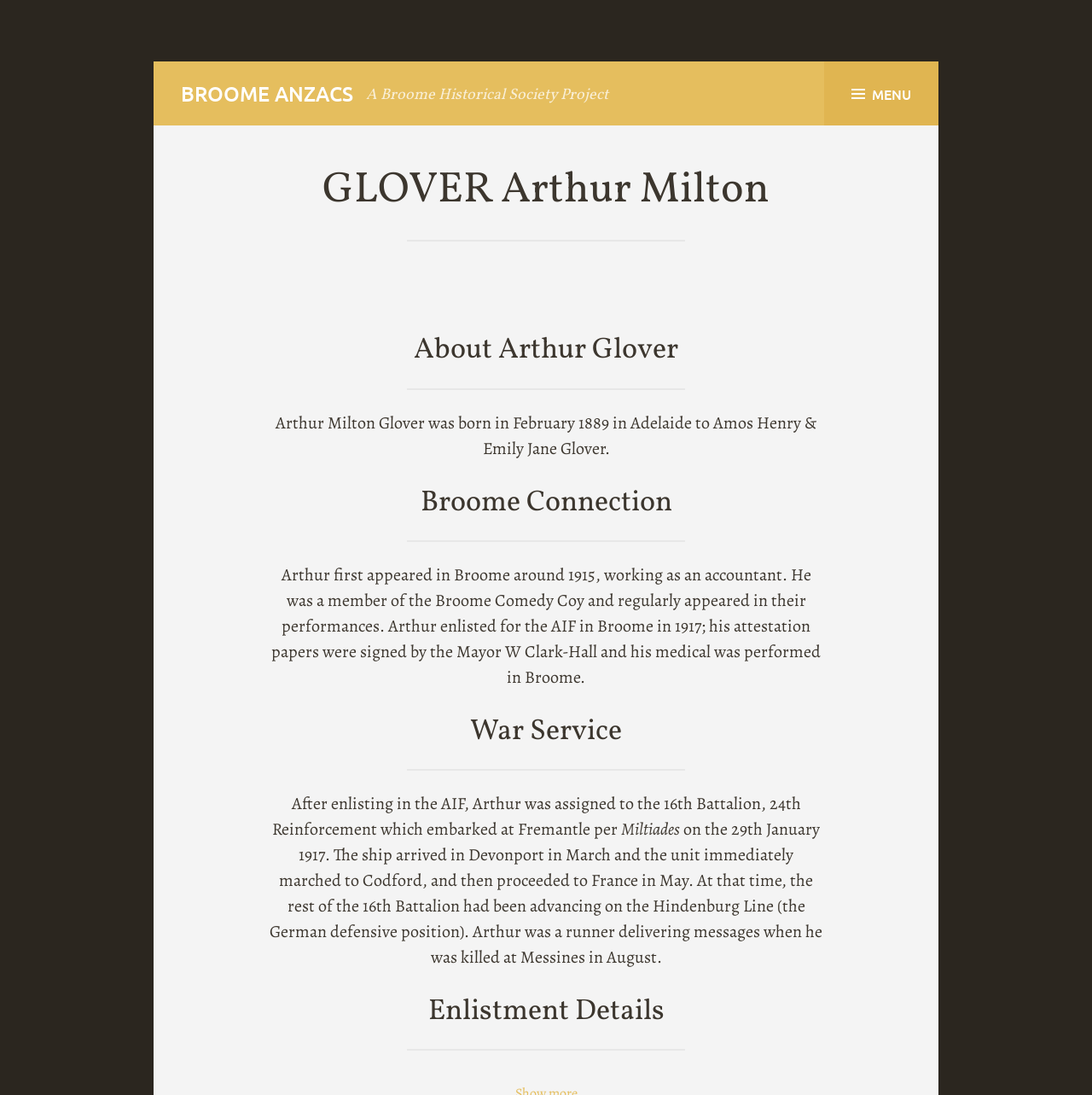Where was Arthur Glover killed?
Answer the question using a single word or phrase, according to the image.

Messines